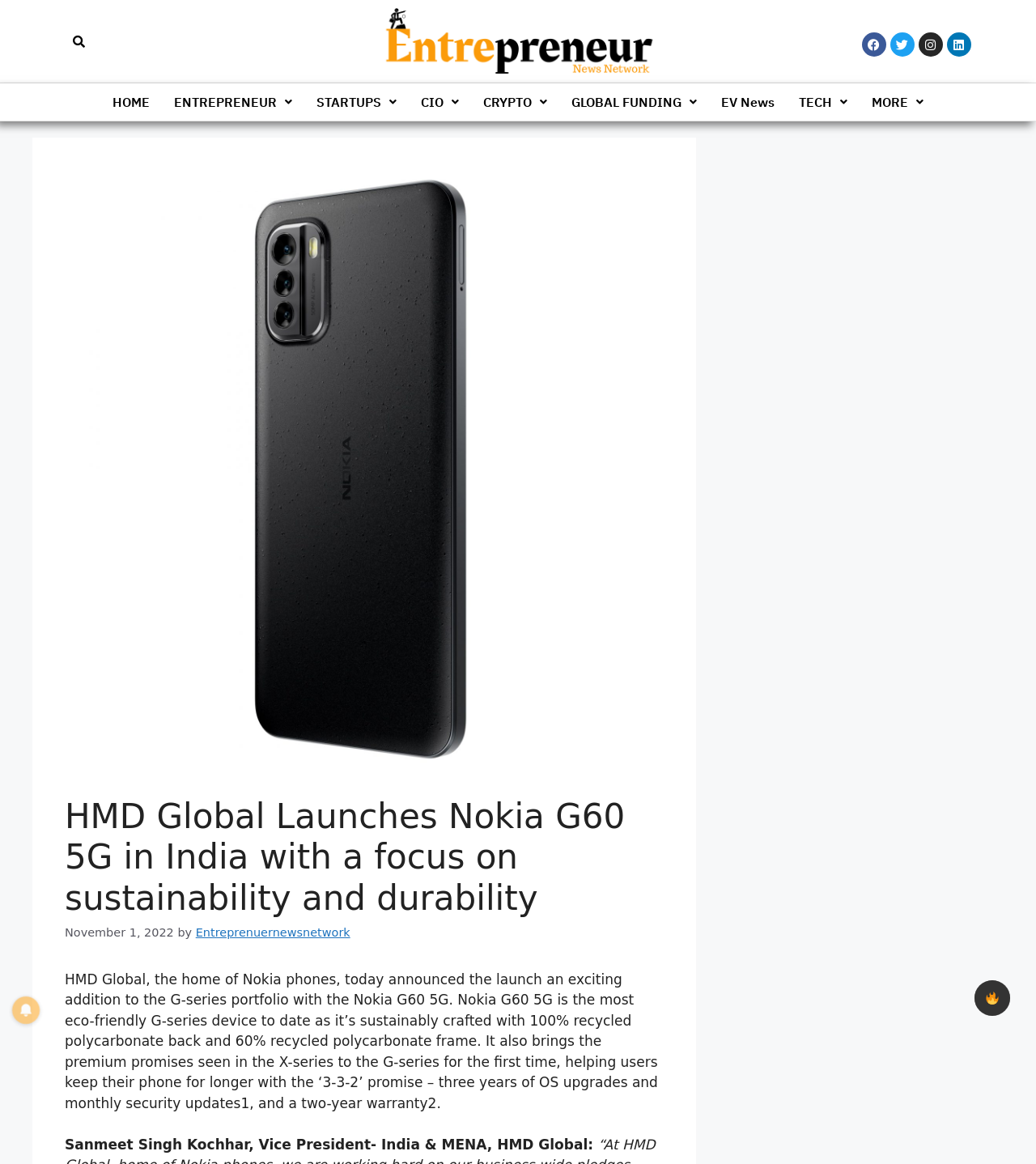Determine the bounding box coordinates of the section I need to click to execute the following instruction: "Go to HOME page". Provide the coordinates as four float numbers between 0 and 1, i.e., [left, top, right, bottom].

[0.097, 0.071, 0.156, 0.103]